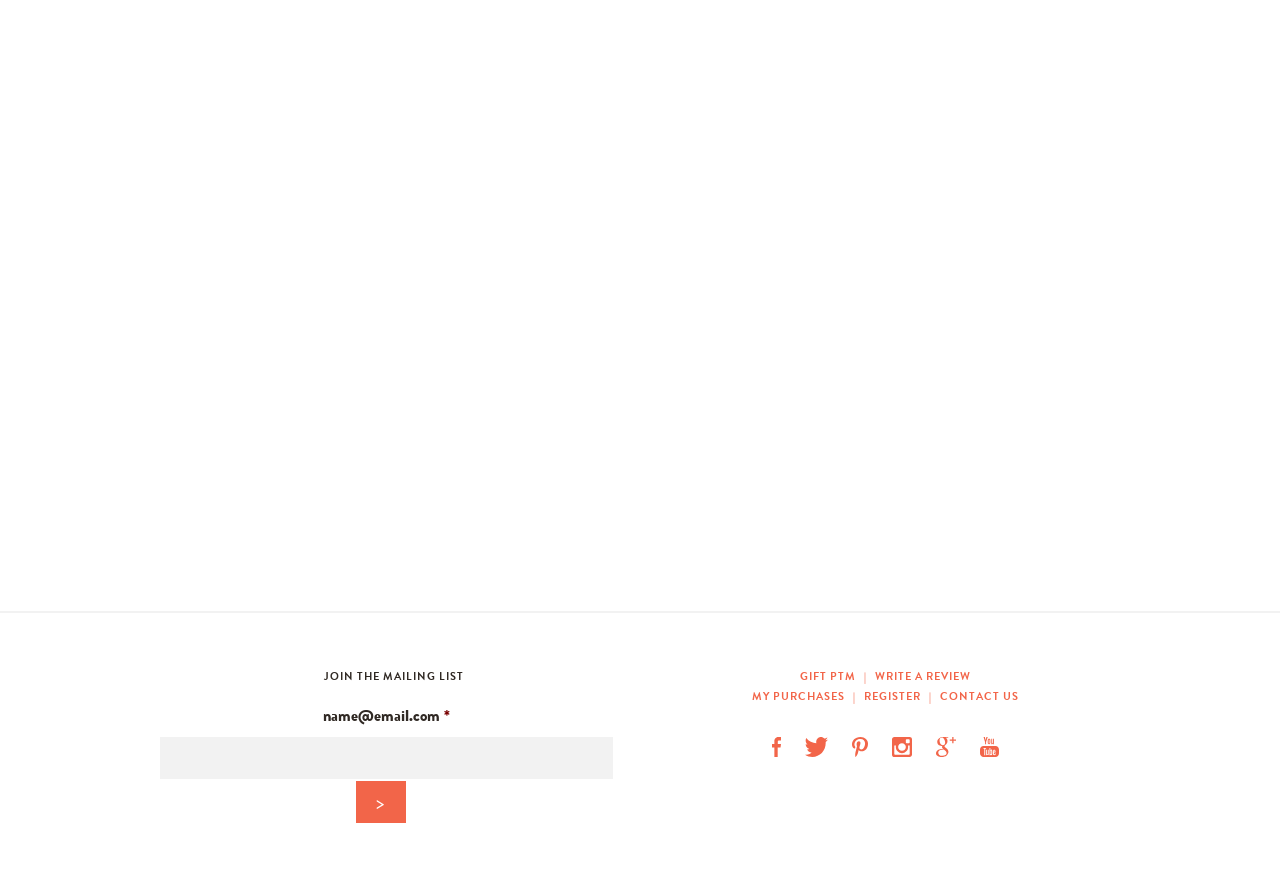Please locate the bounding box coordinates of the element that should be clicked to achieve the given instruction: "Click on the 'Tweet' button".

[0.023, 0.445, 0.052, 0.471]